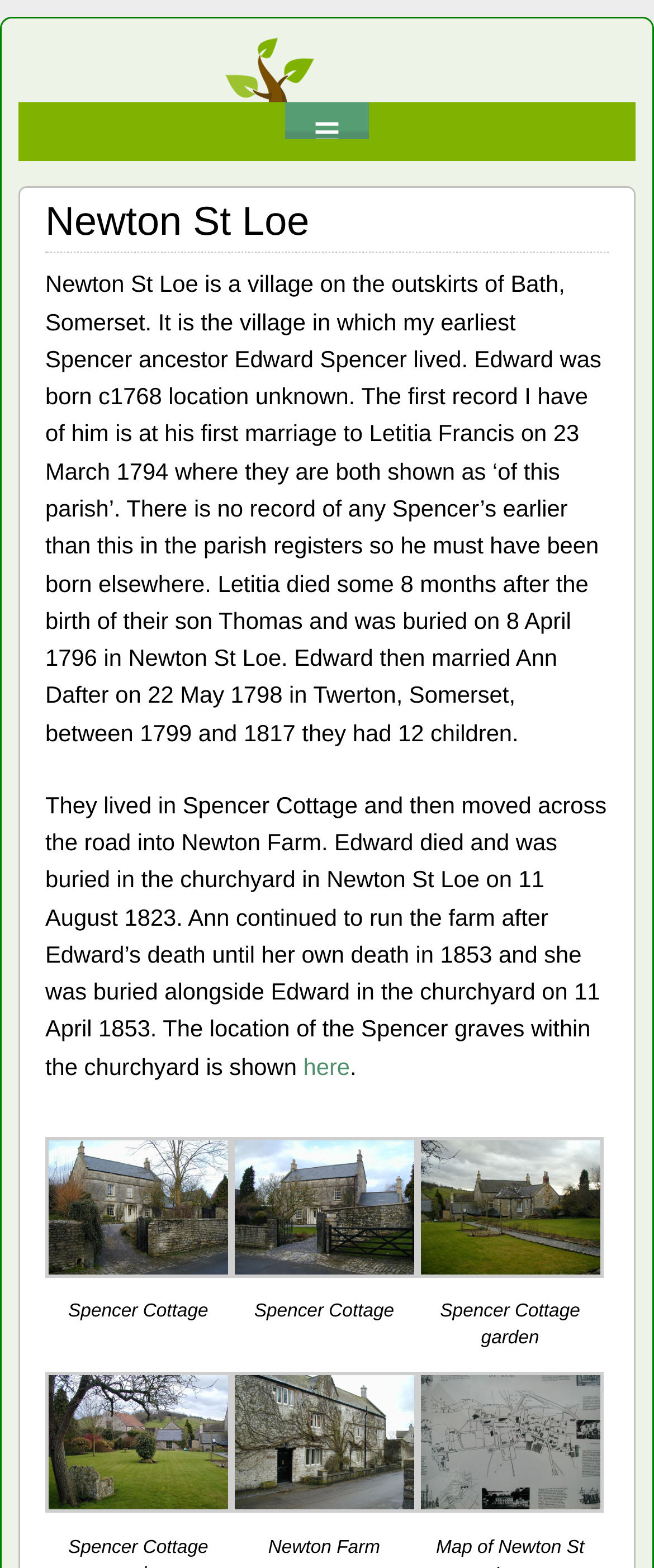Locate the bounding box coordinates of the segment that needs to be clicked to meet this instruction: "Click the link to see the location of the Spencer graves".

[0.464, 0.671, 0.535, 0.688]